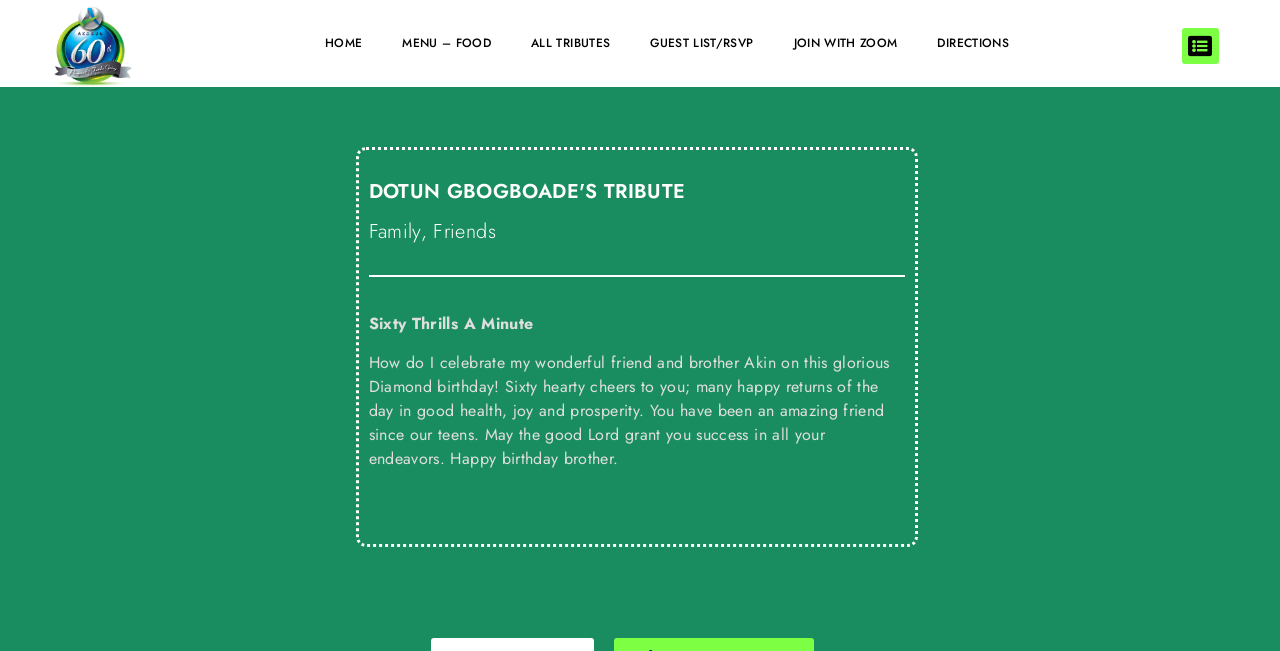Carefully examine the image and provide an in-depth answer to the question: What is the title of the tribute?

I looked for a heading element that seems to be the title of the tribute, and found the element with the text 'DOTUN GBOGBOADE'S TRIBUTE'.